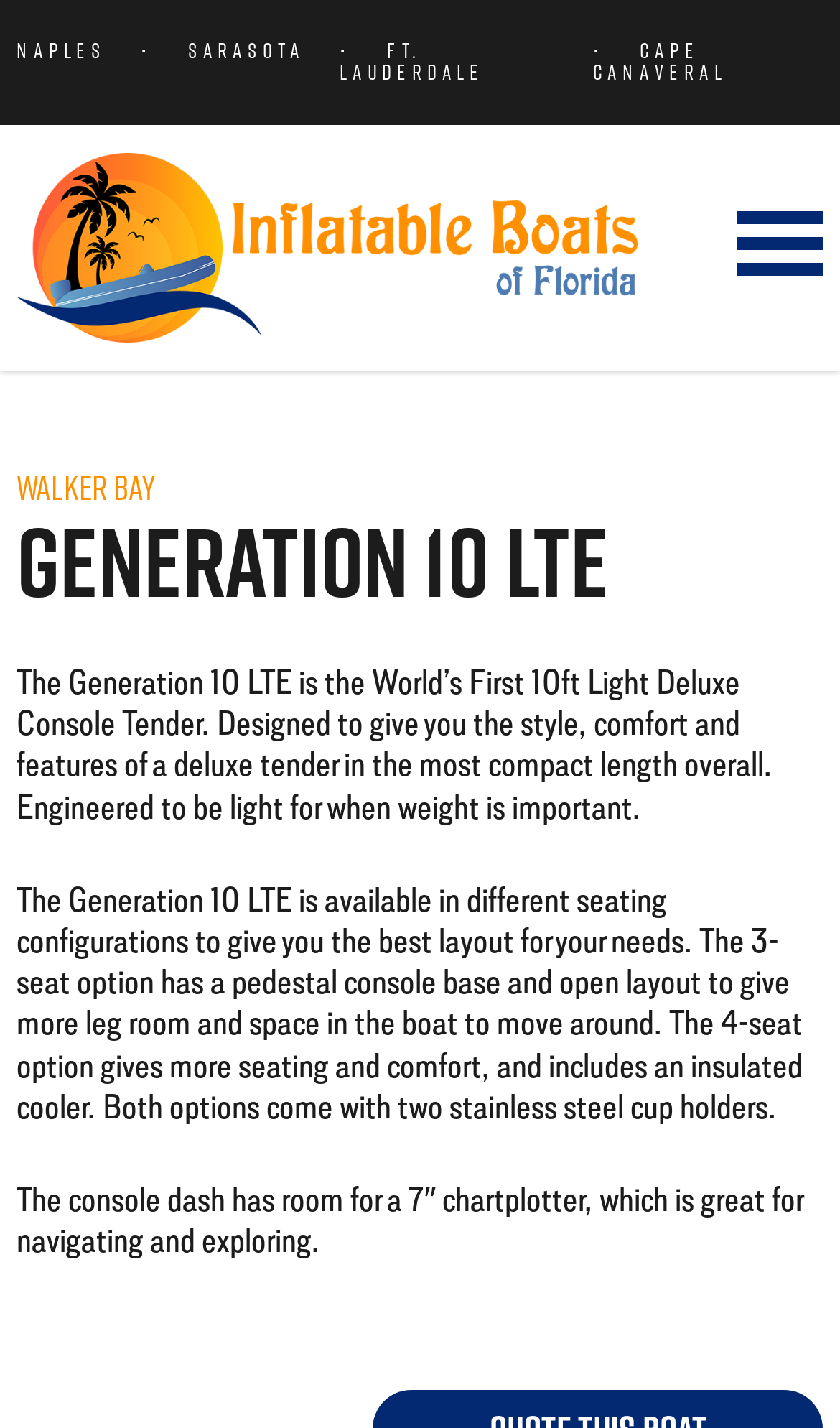What is the name of the boat model? Based on the screenshot, please respond with a single word or phrase.

Generation 10 LTE